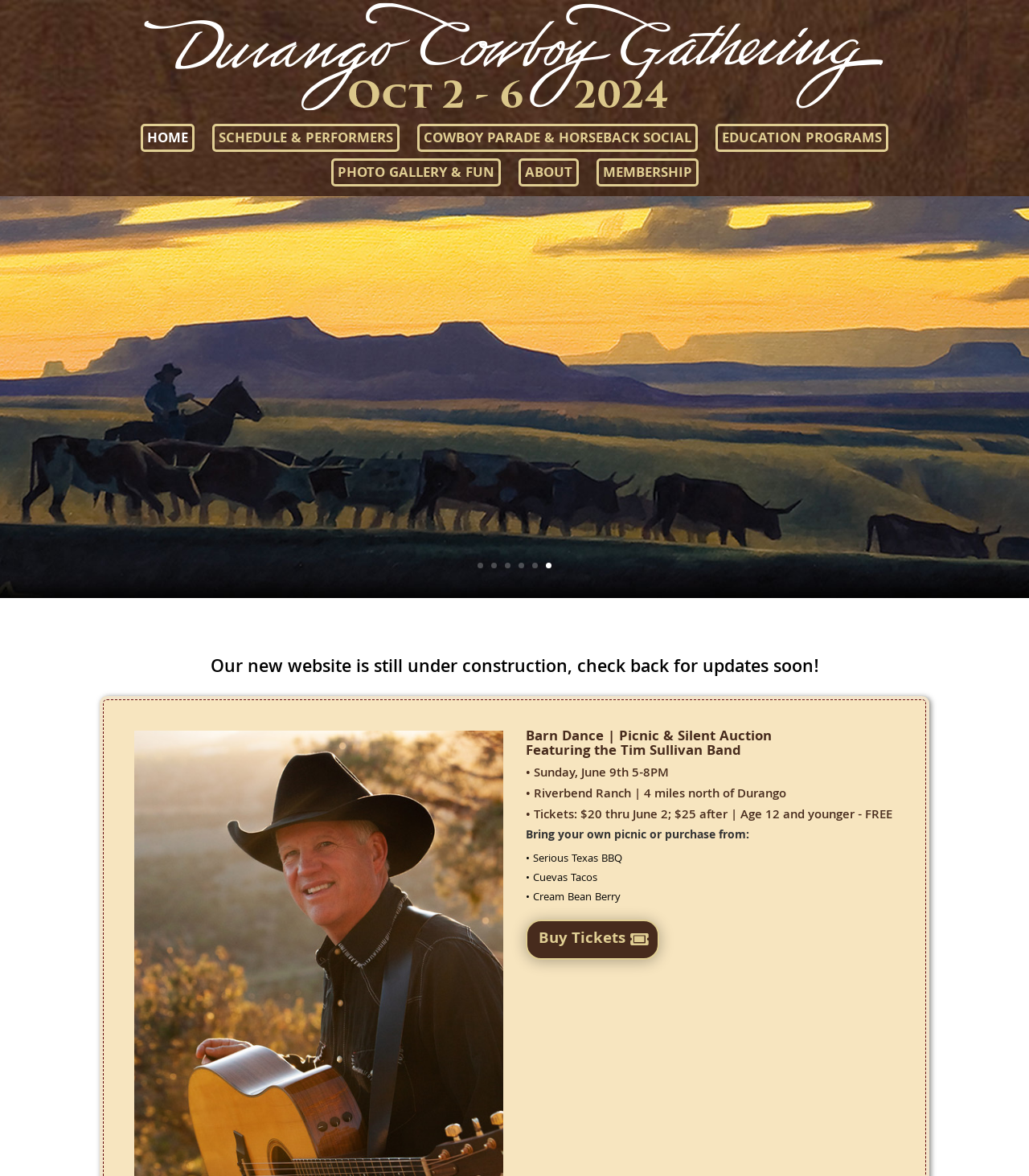How many food vendors are available at the Barn Dance event?
Kindly offer a comprehensive and detailed response to the question.

I found the StaticText elements '• Serious Texas BBQ', '• Cuevas Tacos', and '• Cream Bean Berry' which indicate there are 3 food vendors available at the Barn Dance event.